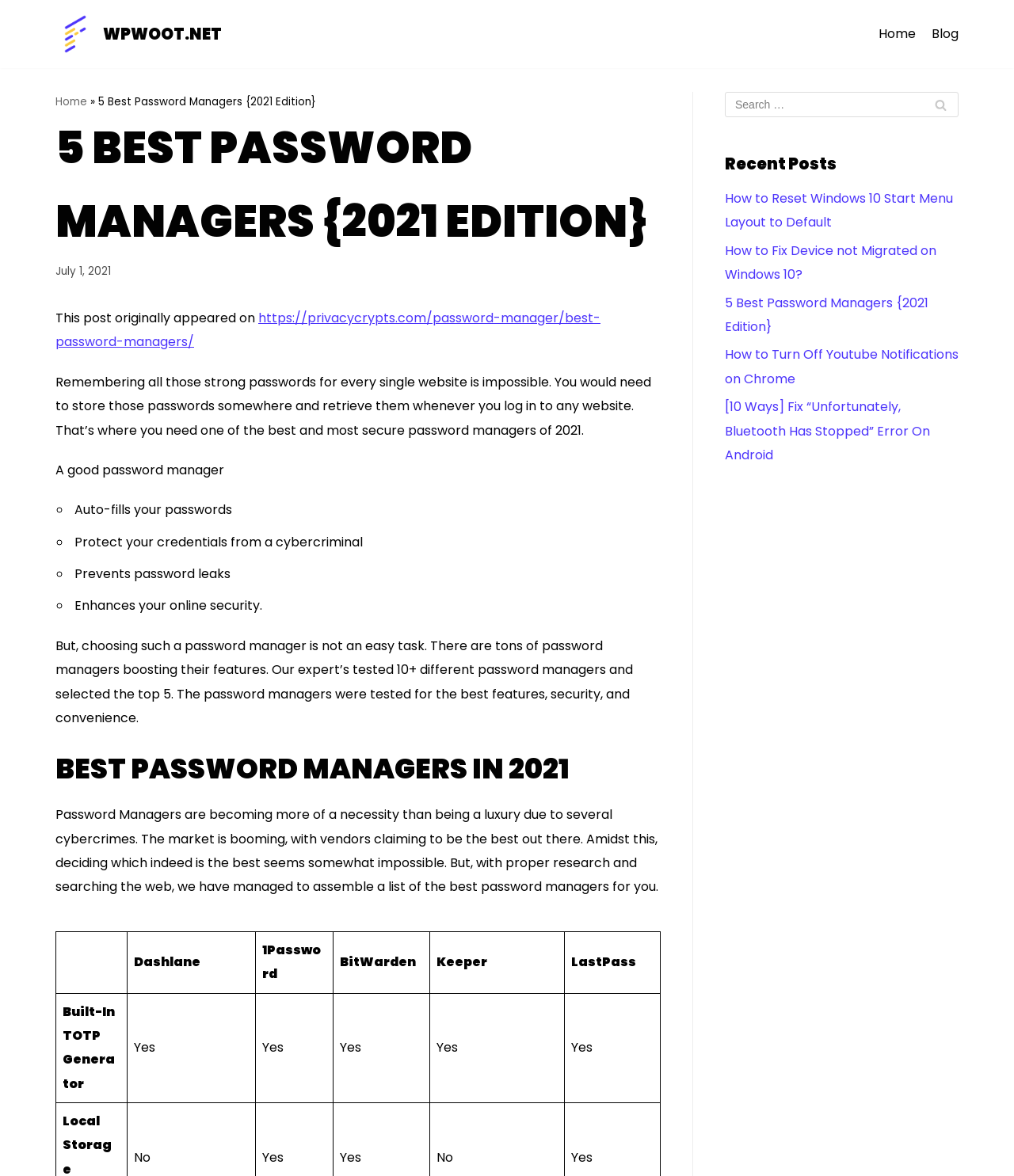Answer the following in one word or a short phrase: 
How many password managers are compared in this article?

5